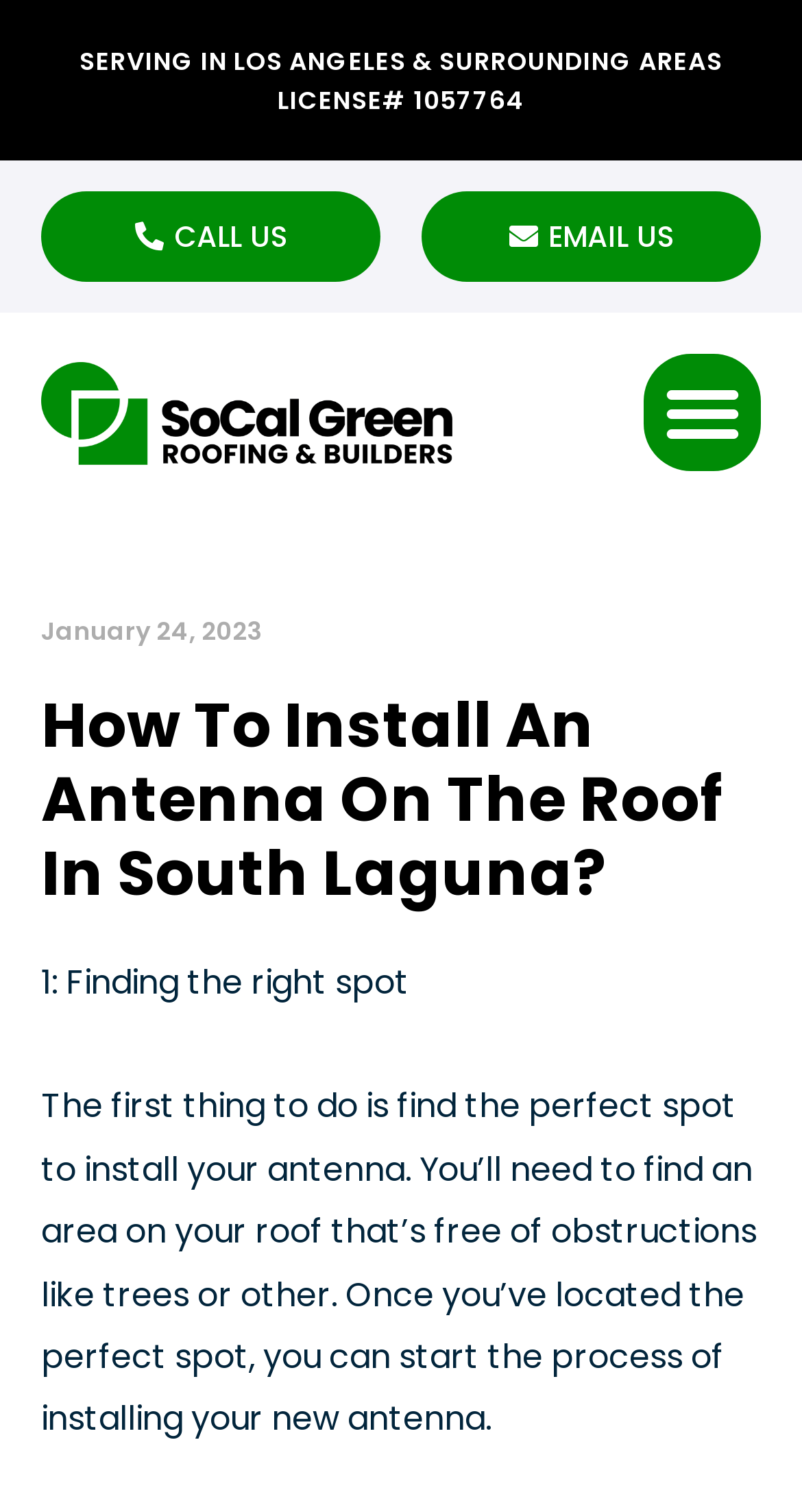What is the company serving in?
Please ensure your answer is as detailed and informative as possible.

The company's serving area can be found on the top section of the webpage, where the company's information is displayed. It is written as 'LOS ANGELES & SURROUNDING AREAS'.